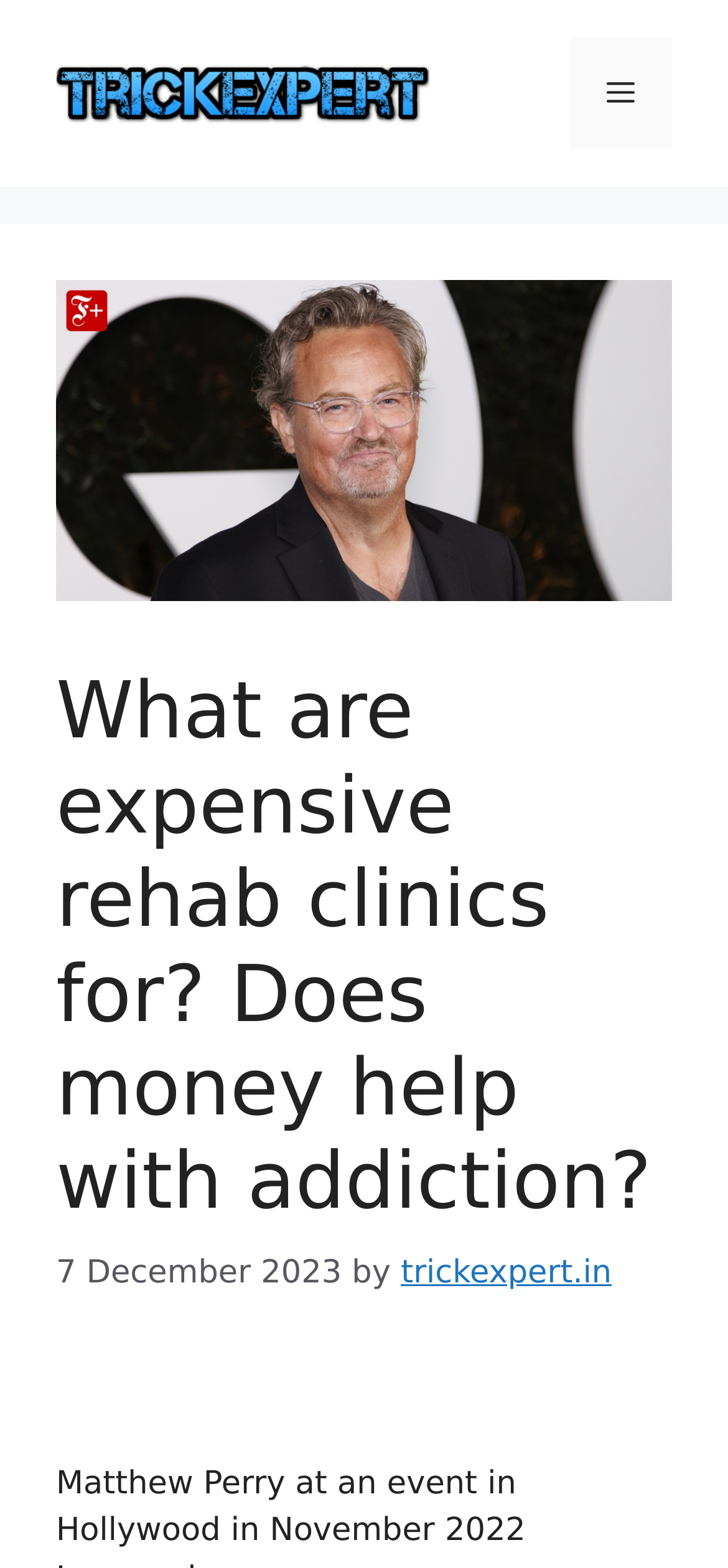What is the caption of the image?
Answer briefly with a single word or phrase based on the image.

Matthew Perry at an event in Hollywood in November 2022